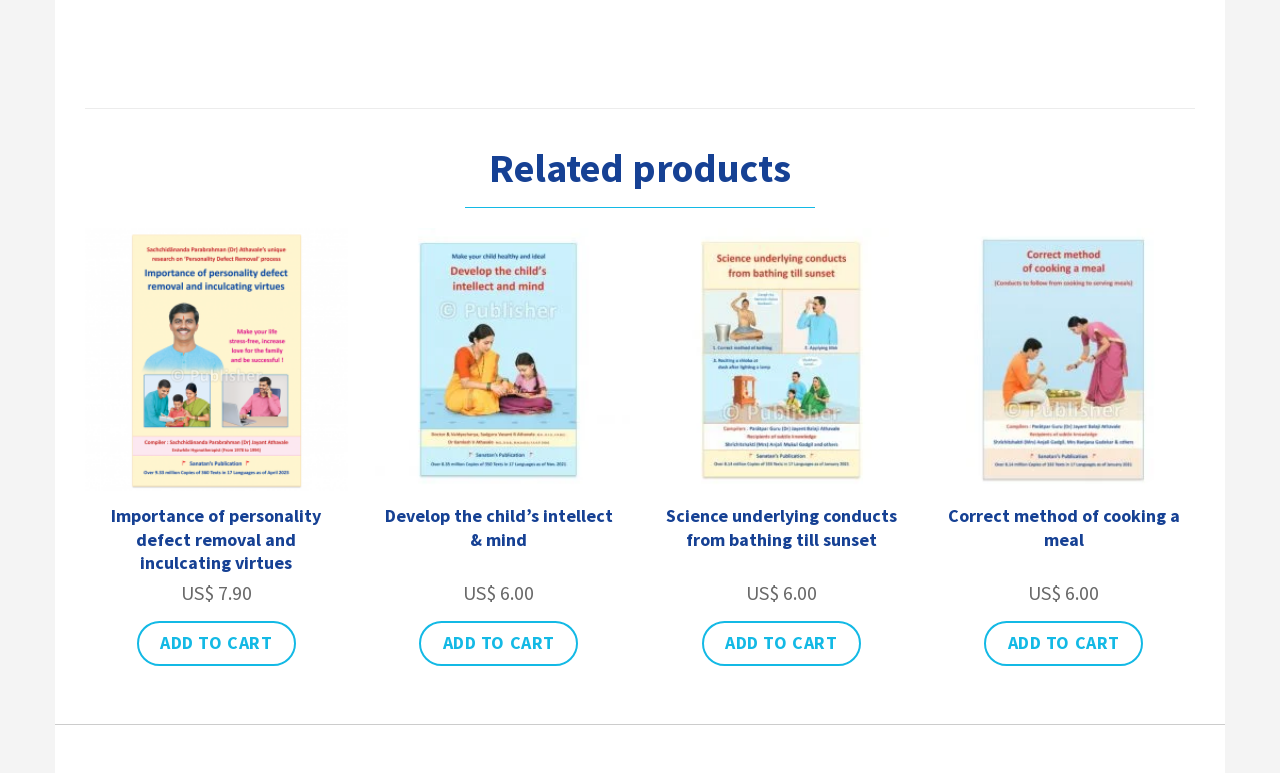What is the navigation option at the bottom of the page?
Deliver a detailed and extensive answer to the question.

The navigation option at the bottom of the page is 'Previous' and 'Next', as indicated by the button elements with the images of arrows, allowing the user to navigate to previous or next pages.